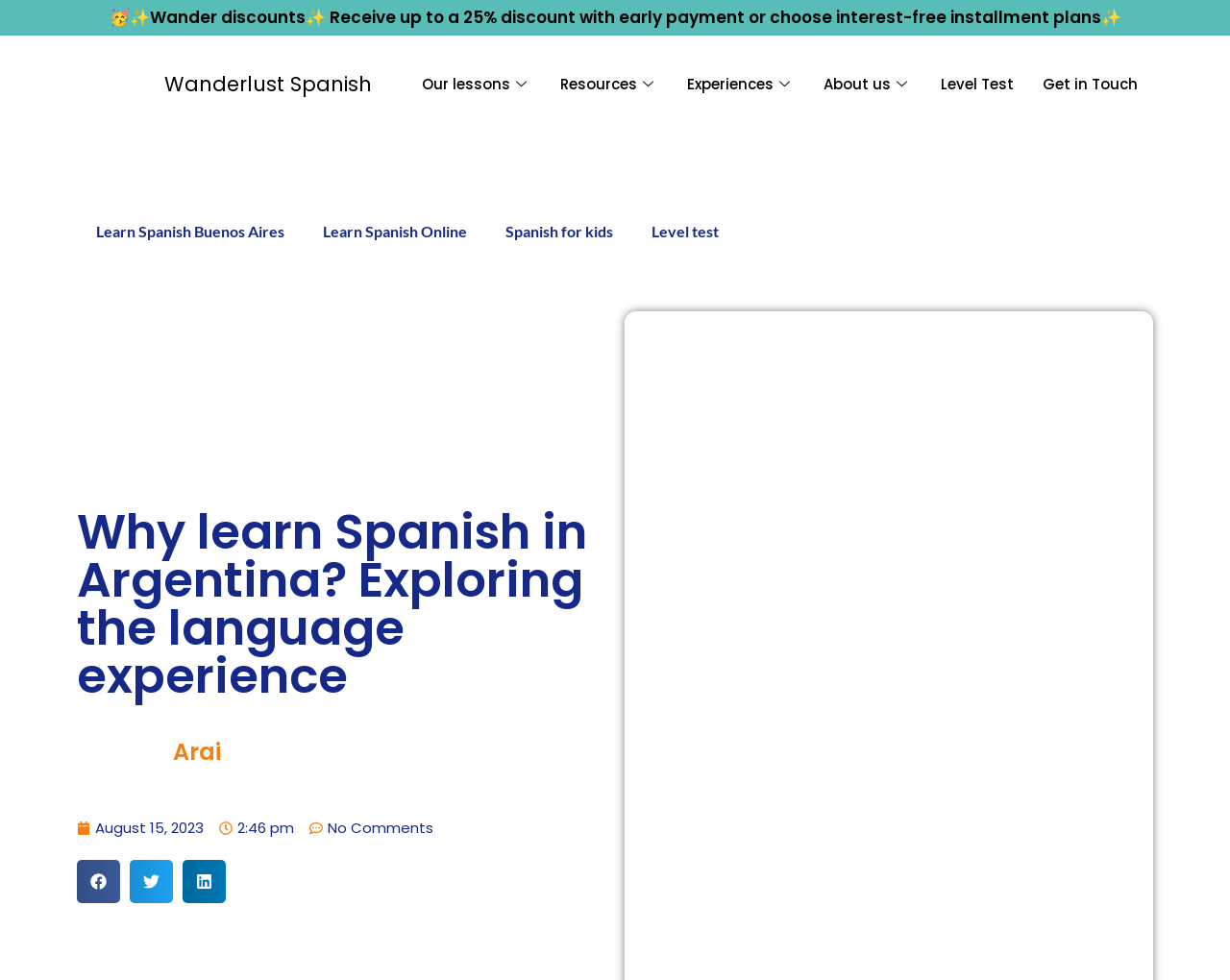Please specify the bounding box coordinates in the format (top-left x, top-left y, bottom-right x, bottom-right y), with all values as floating point numbers between 0 and 1. Identify the bounding box of the UI element described by: sous-navigation Ressources

None